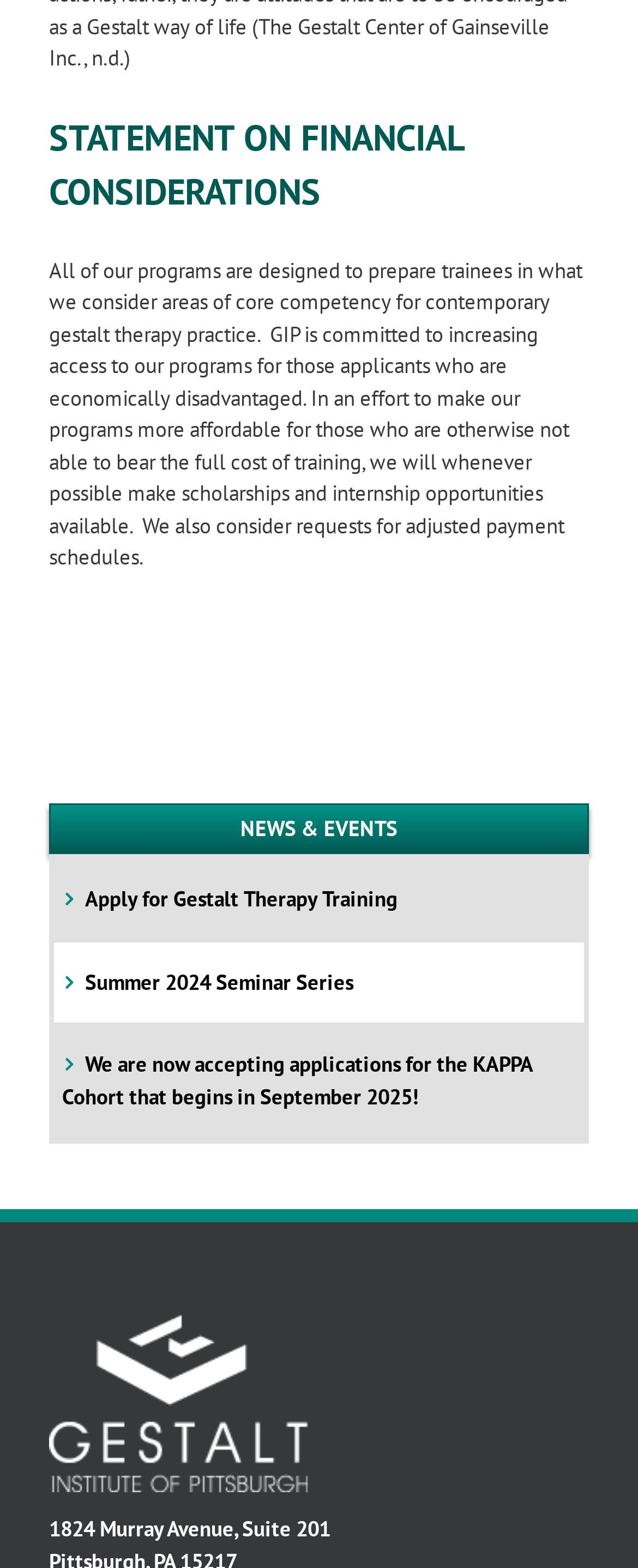What is the address of the organization?
From the screenshot, provide a brief answer in one word or phrase.

1824 Murray Avenue, Suite 201